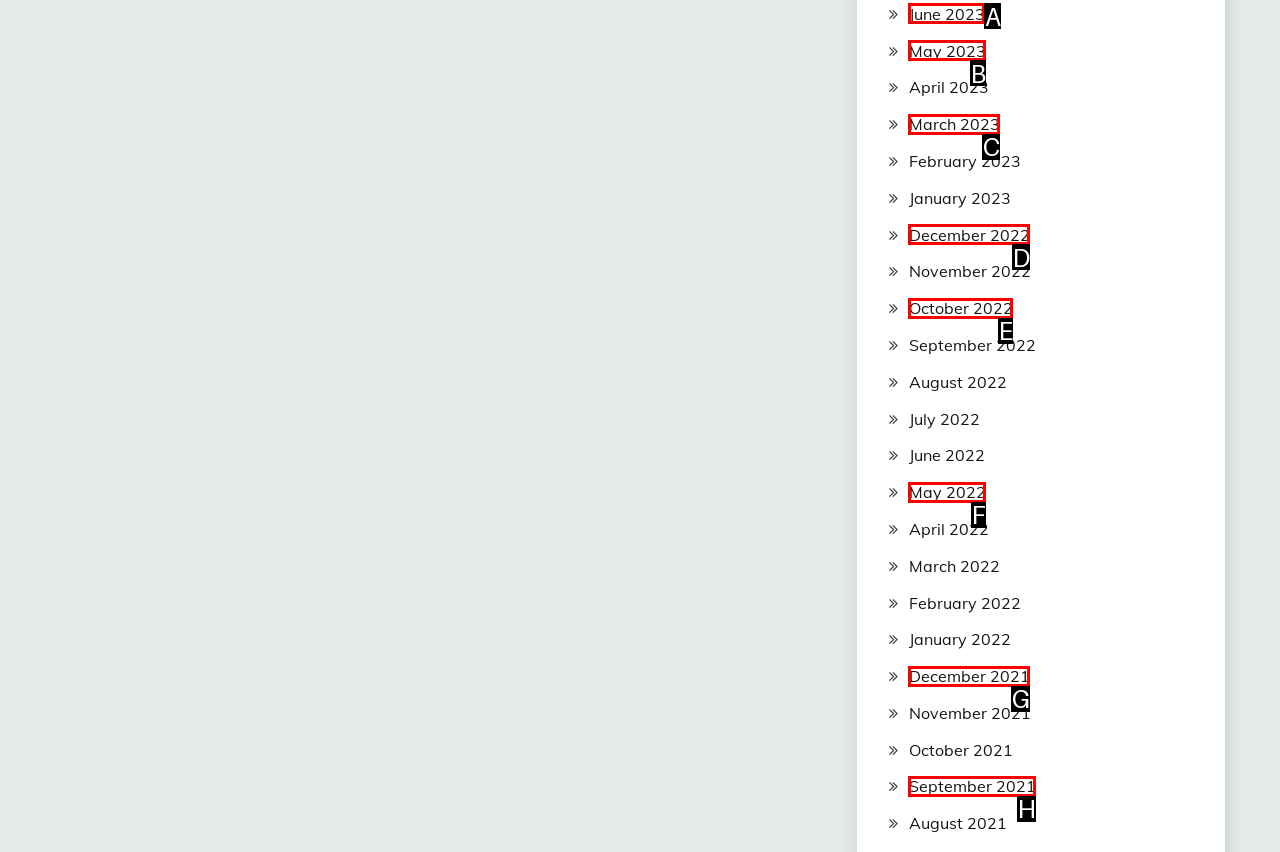Identify which option matches the following description: October 2022
Answer by giving the letter of the correct option directly.

E